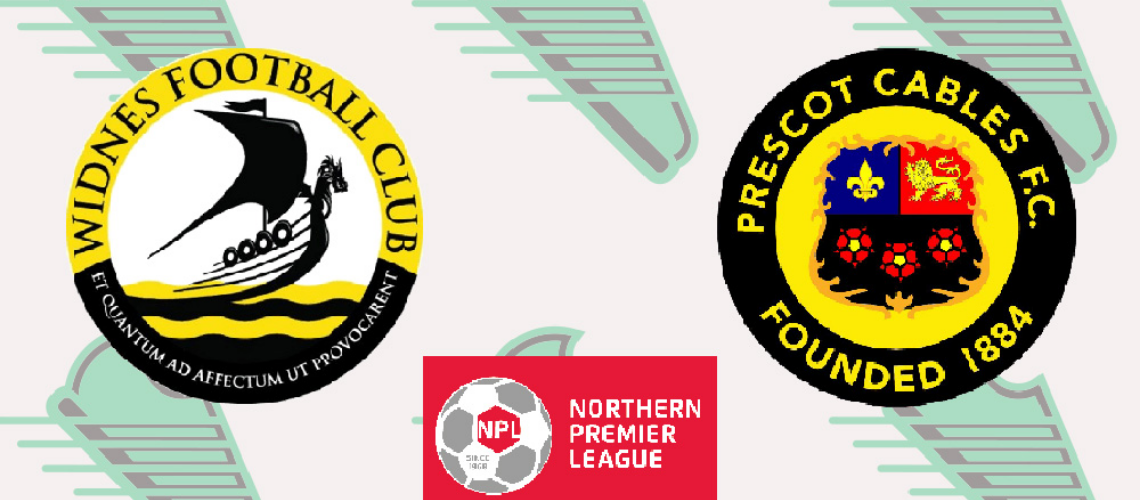Respond to the question below with a concise word or phrase:
What is the year prominently featured in the Prescot Cables logo?

Founding year